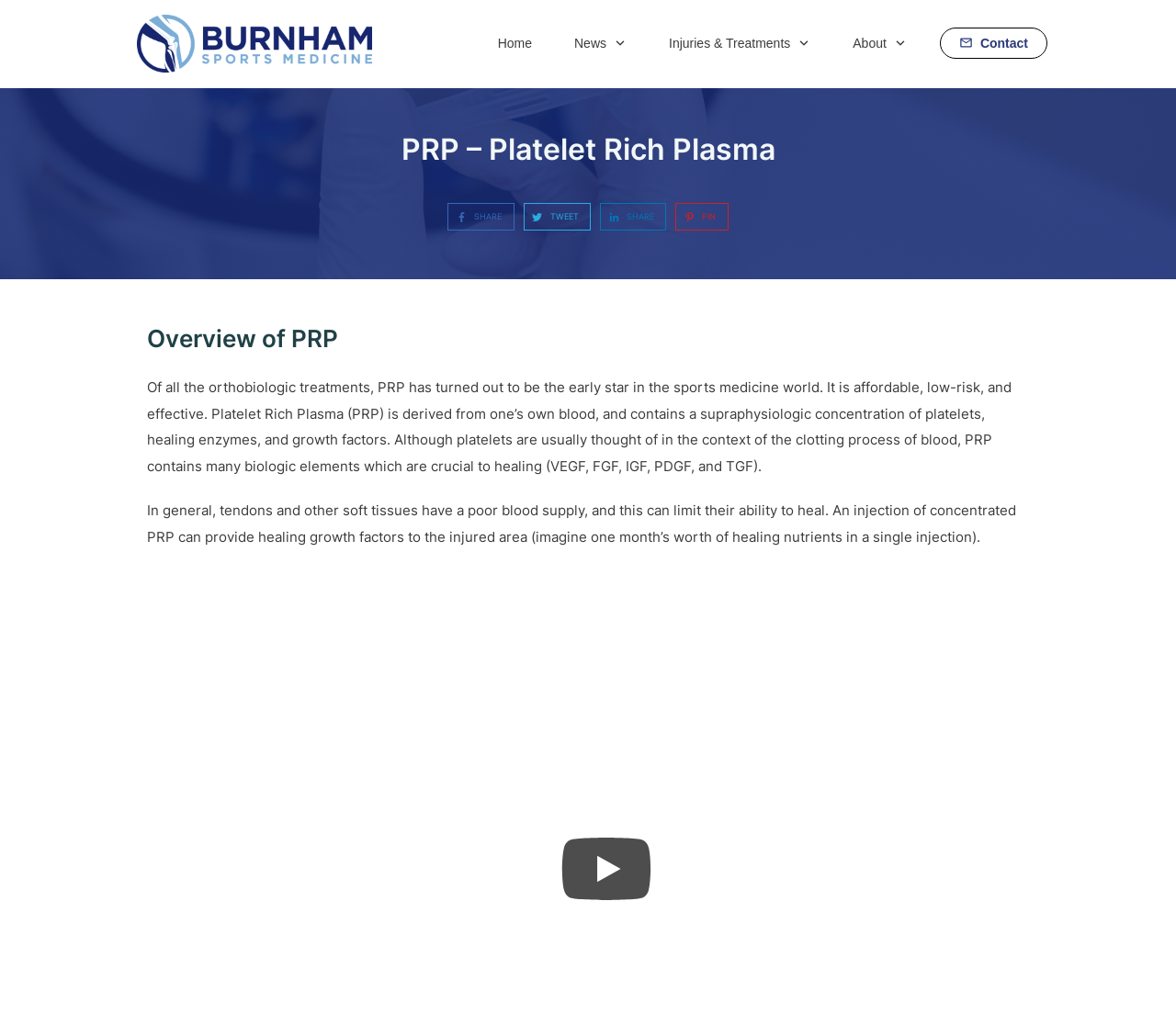What is the main benefit of PRP treatment?
Refer to the image and provide a one-word or short phrase answer.

Affordable, low-risk, and effective